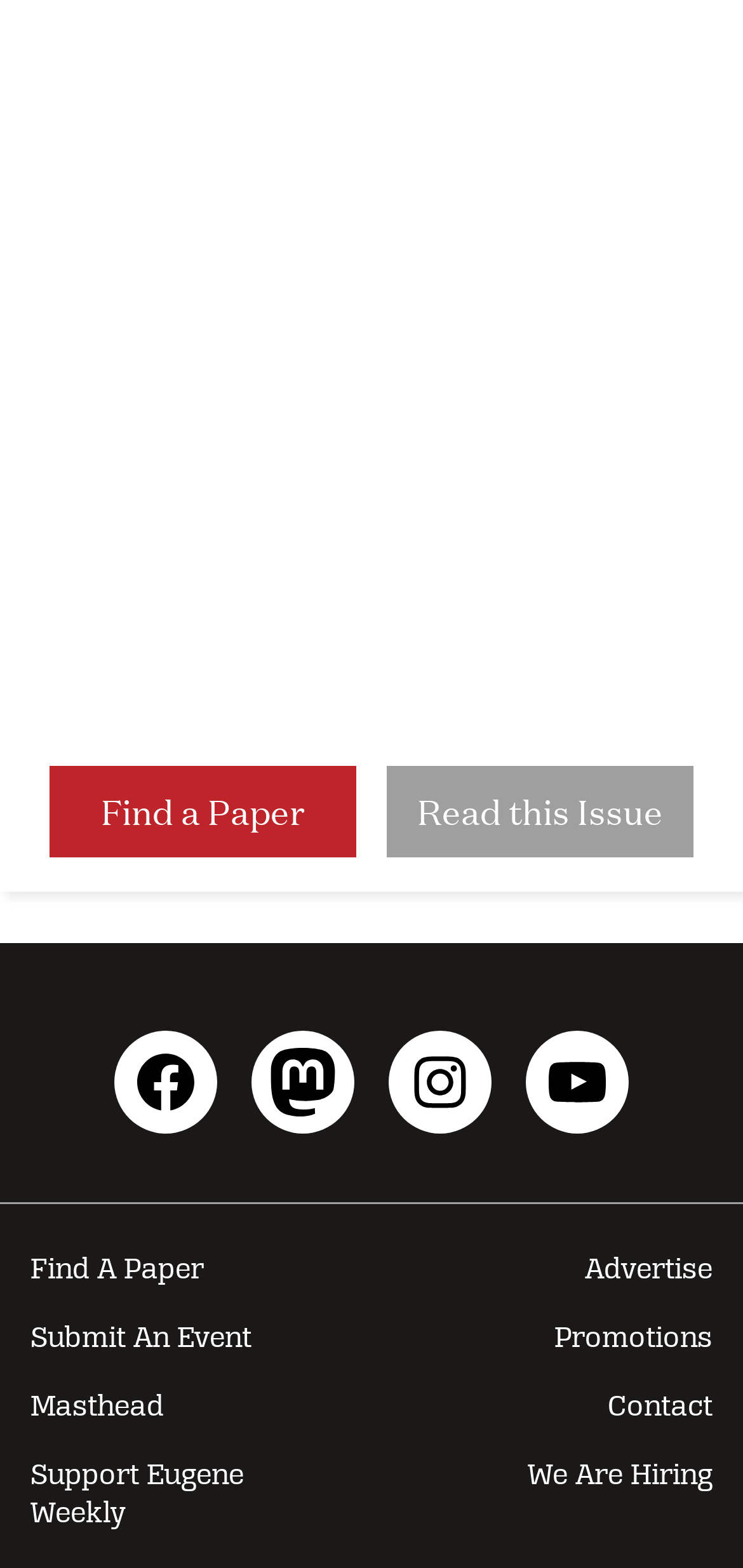Please answer the following question using a single word or phrase: 
What is the last link in the complementary section?

We Are Hiring